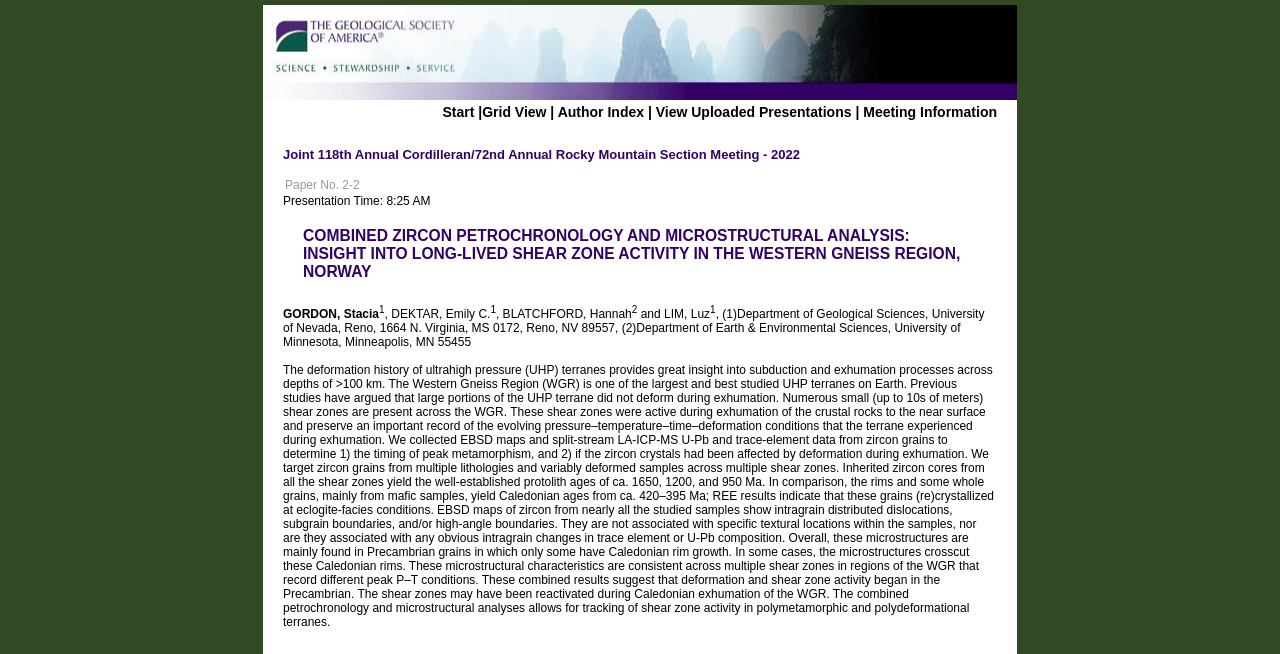What is the topic of the paper?
Look at the image and respond with a one-word or short-phrase answer.

Shear zone activity